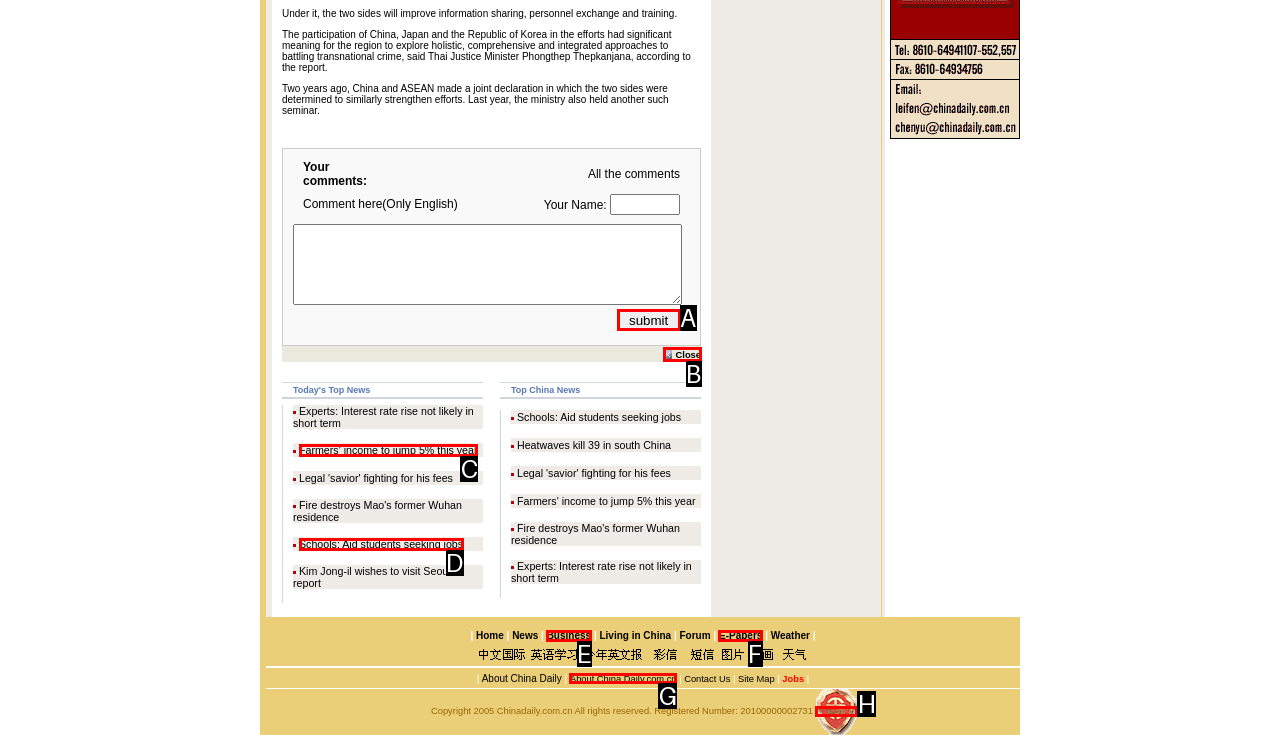Which UI element corresponds to this description: + 7 (495) 234-0022
Reply with the letter of the correct option.

None